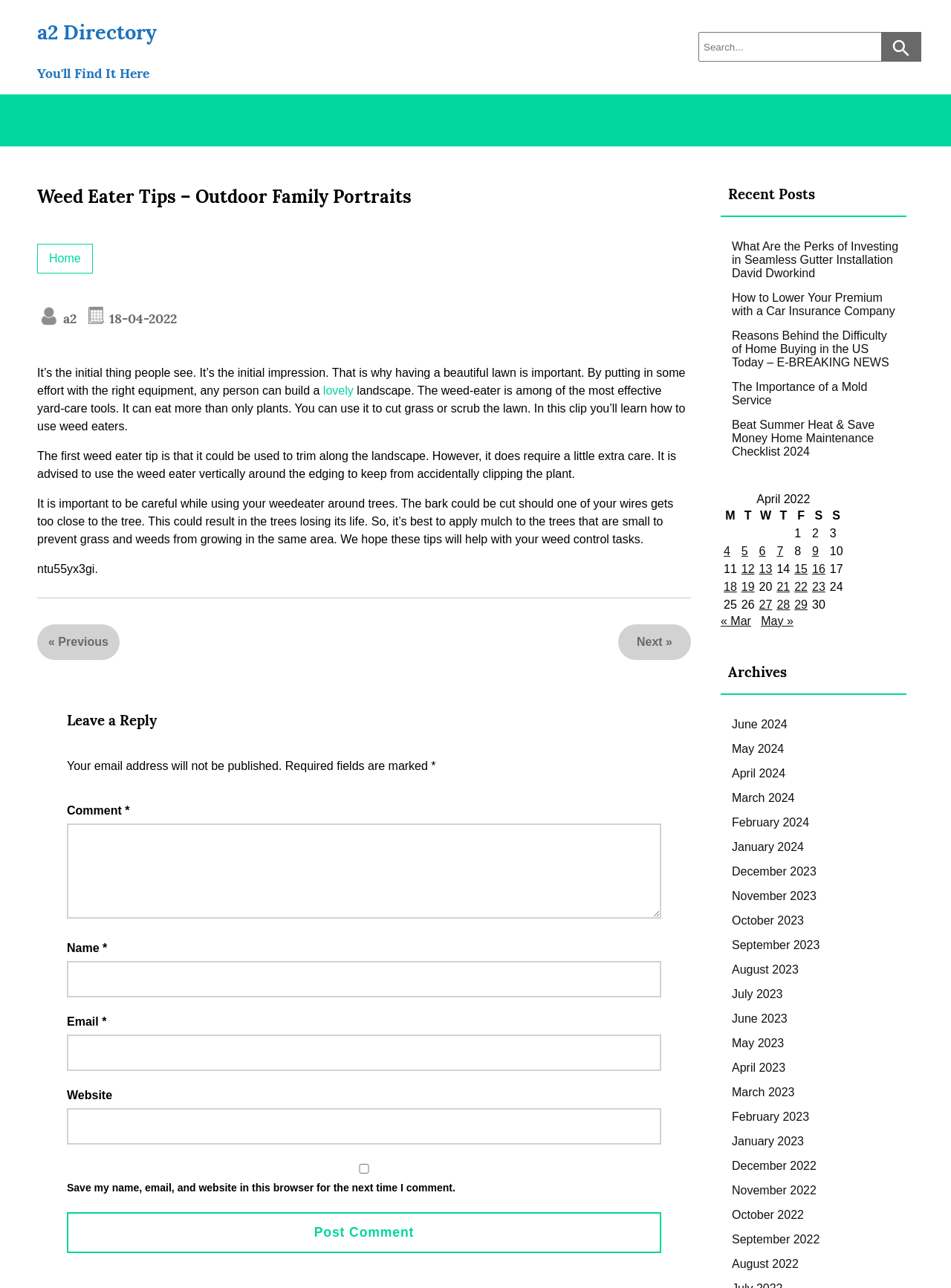What is the purpose of using a weed eater?
Ensure your answer is thorough and detailed.

According to the webpage, a weed eater can be used to trim along the landscape, cut grass, and scrub the lawn, making it a useful tool for yard care.